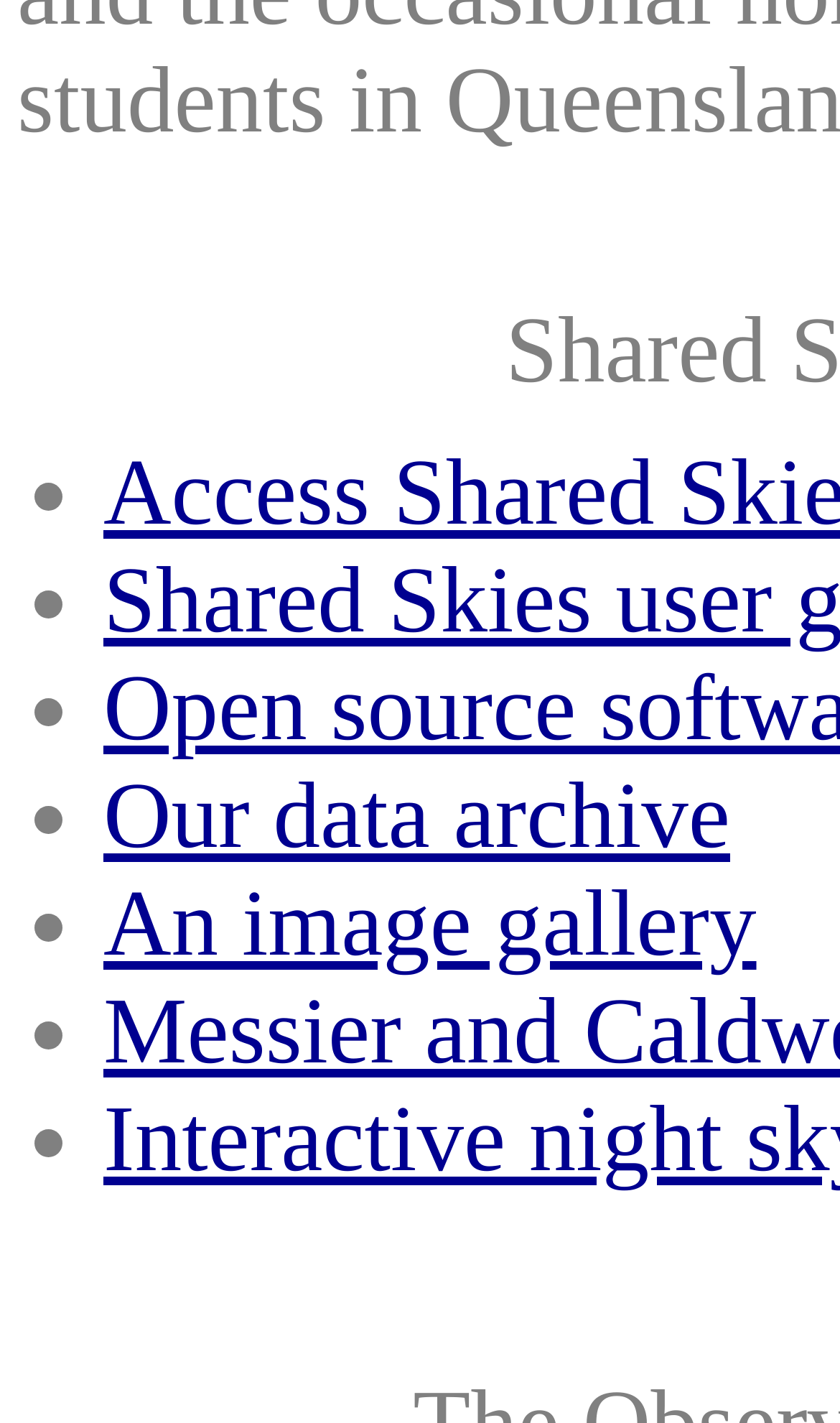Bounding box coordinates should be in the format (top-left x, top-left y, bottom-right x, bottom-right y) and all values should be floating point numbers between 0 and 1. Determine the bounding box coordinate for the UI element described as: Our data archive

[0.123, 0.537, 0.869, 0.61]